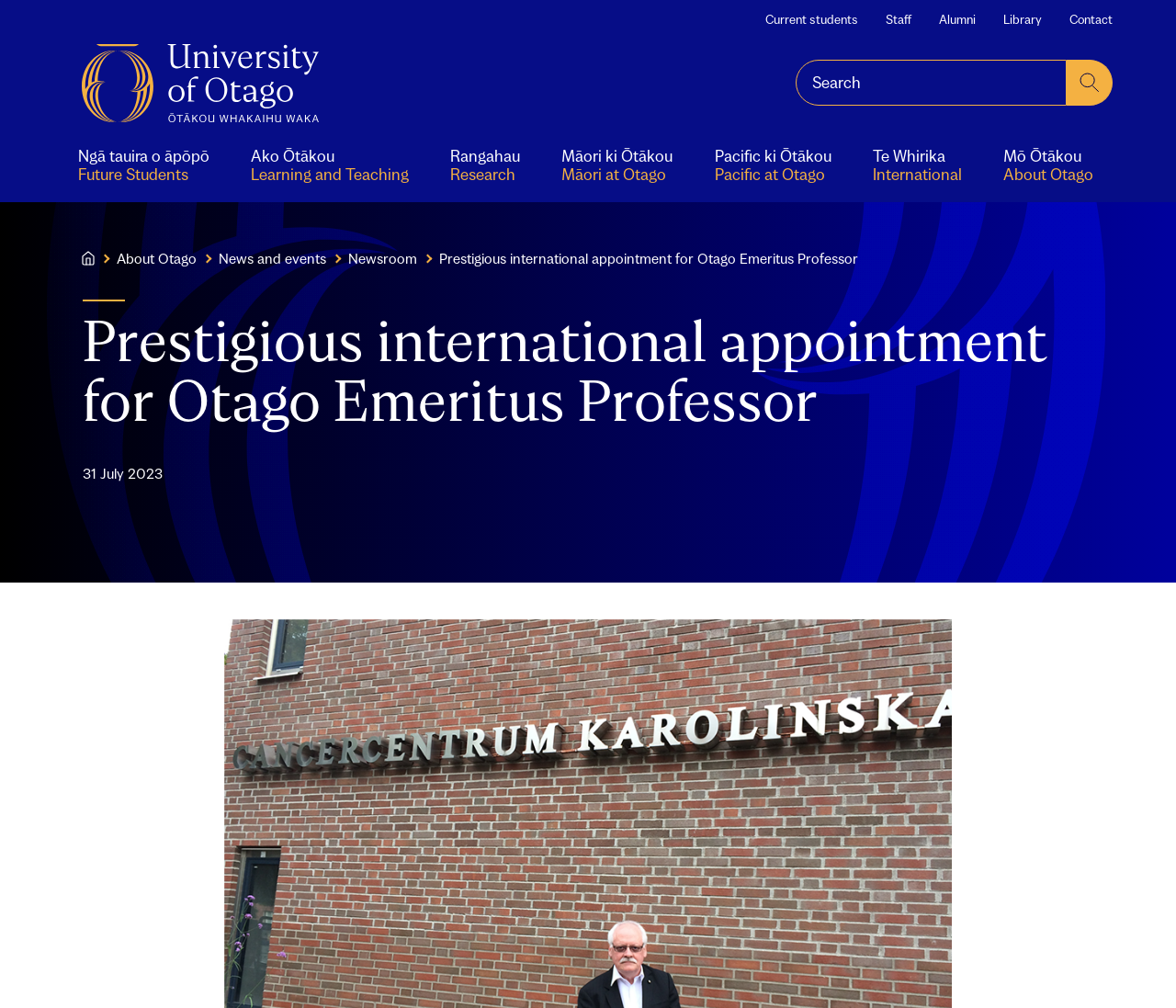Determine the main heading of the webpage and generate its text.

Prestigious international appointment for Otago Emeritus Professor